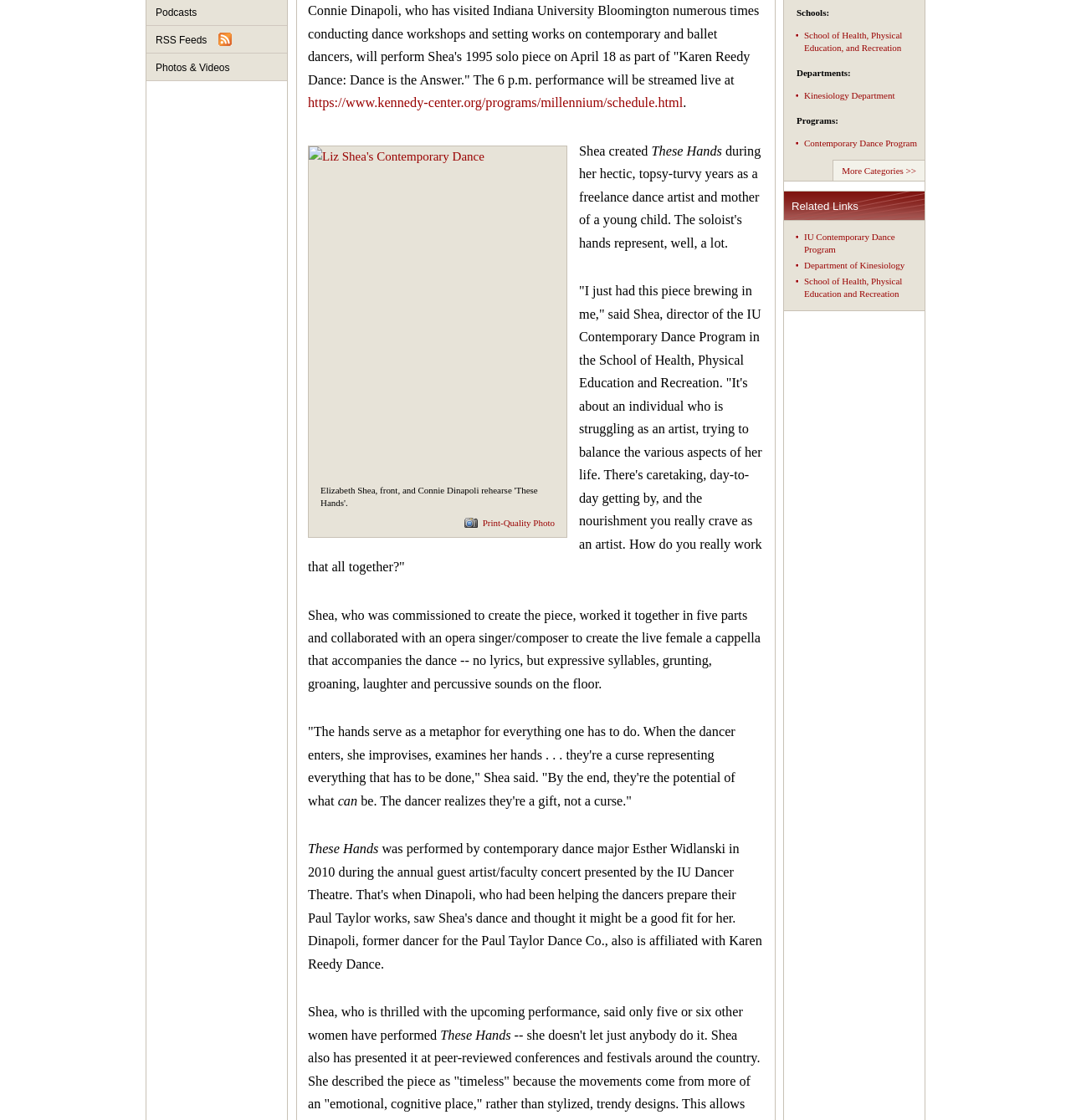Determine the bounding box for the UI element as described: "Photos & Videos". The coordinates should be represented as four float numbers between 0 and 1, formatted as [left, top, right, bottom].

[0.137, 0.048, 0.268, 0.072]